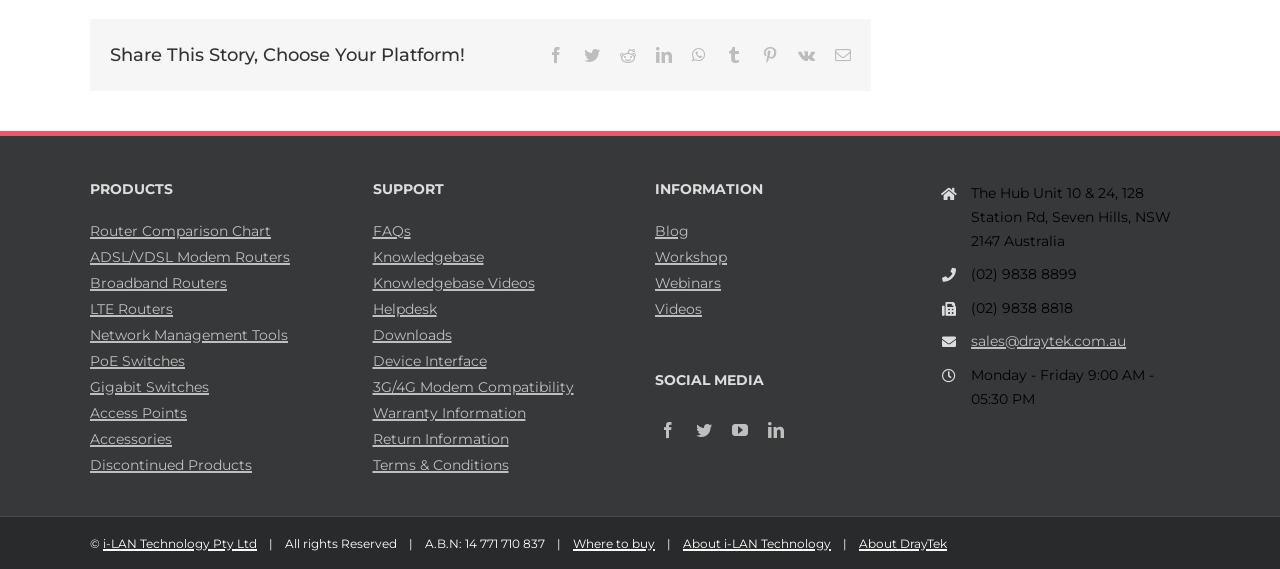What is the company's ABN?
From the screenshot, supply a one-word or short-phrase answer.

14 771 710 837